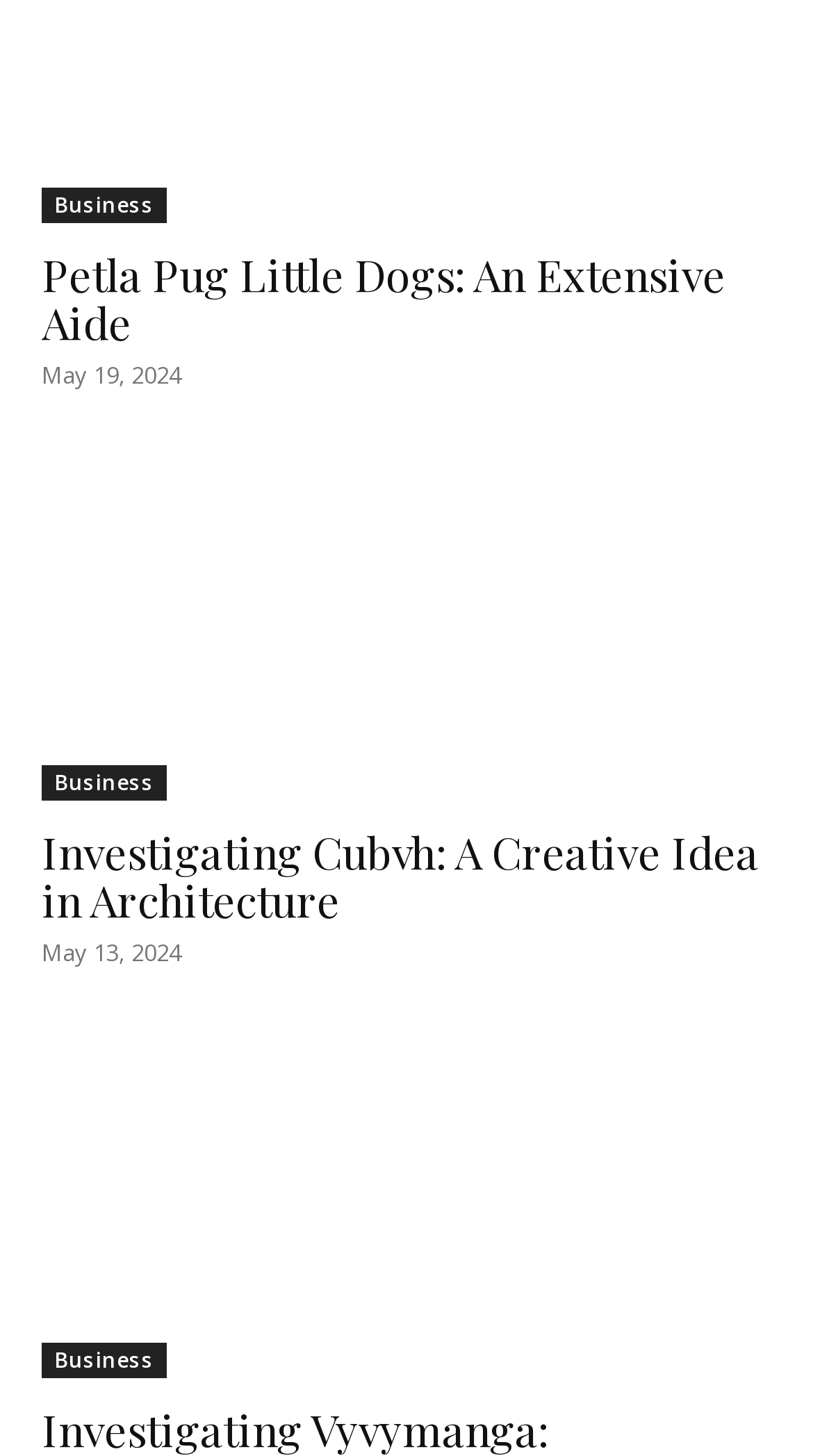What is the category of the first article?
Your answer should be a single word or phrase derived from the screenshot.

Business